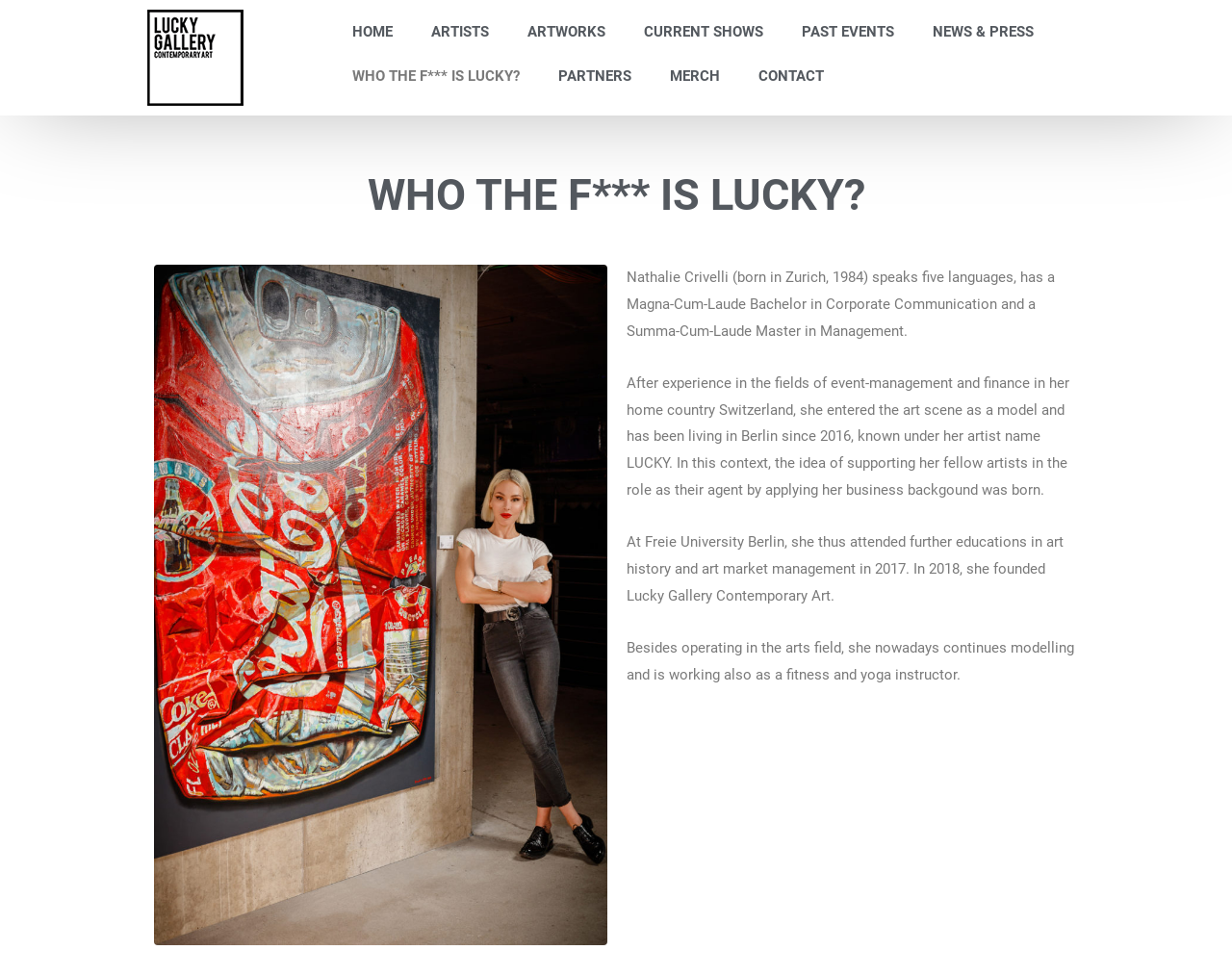Determine the bounding box coordinates of the UI element that matches the following description: "CURRENT SHOWS". The coordinates should be four float numbers between 0 and 1 in the format [left, top, right, bottom].

[0.507, 0.01, 0.635, 0.055]